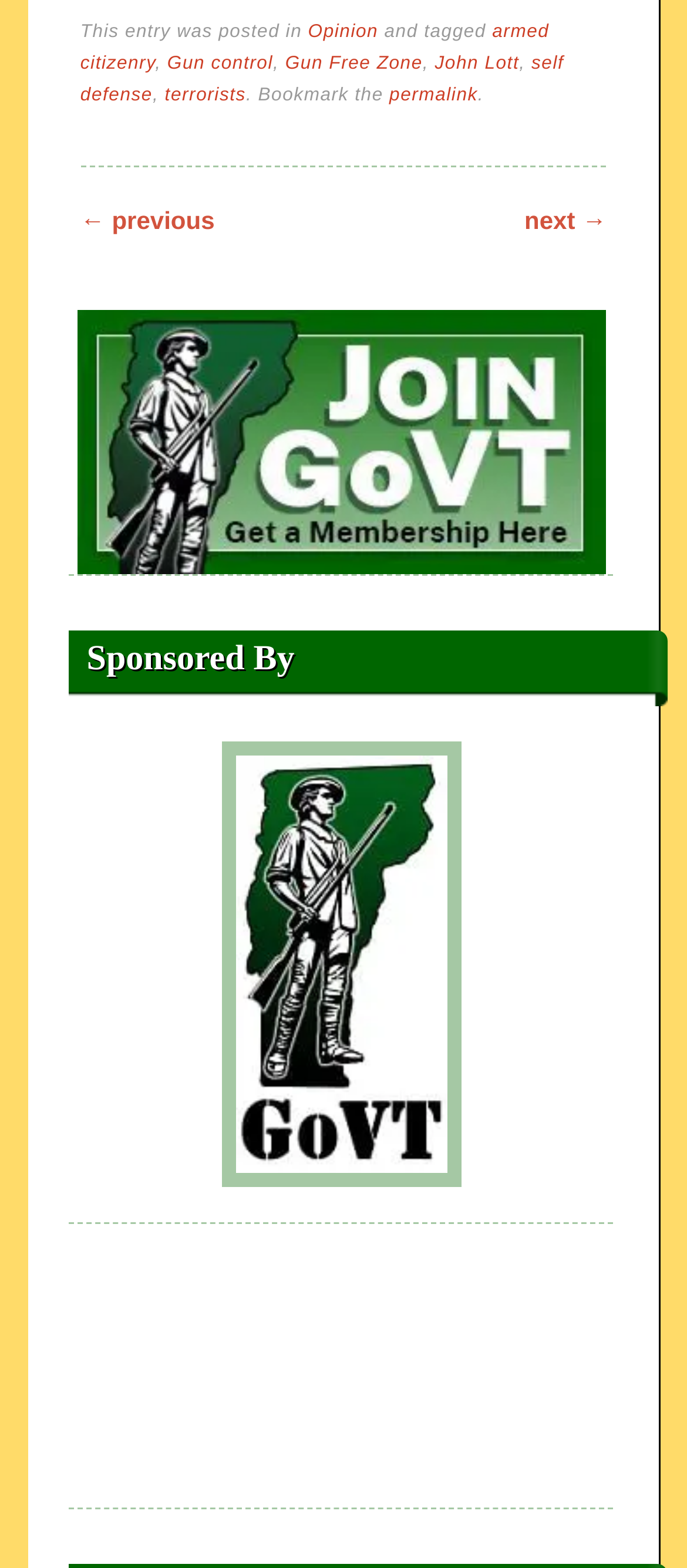How many links are there in the footer section?
Based on the screenshot, respond with a single word or phrase.

7